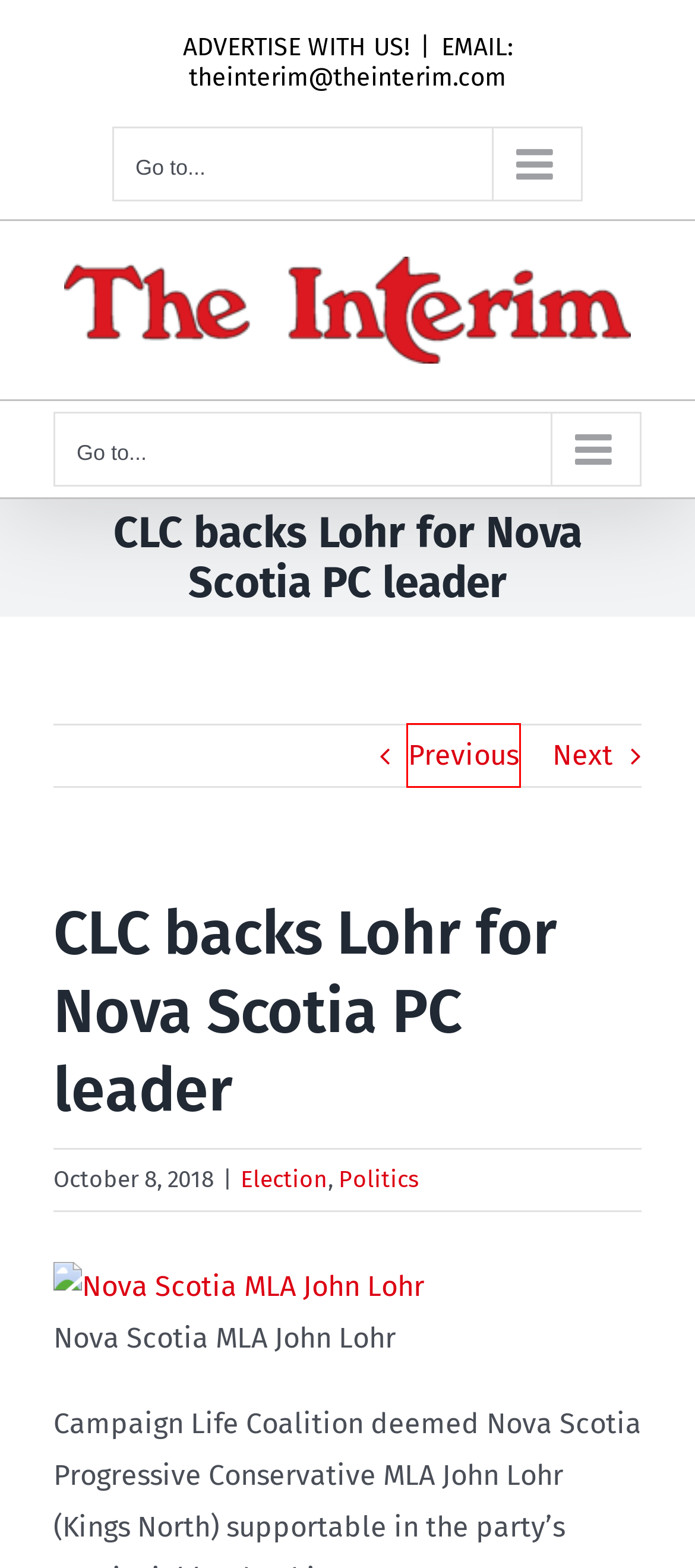You are presented with a screenshot of a webpage containing a red bounding box around an element. Determine which webpage description best describes the new webpage after clicking on the highlighted element. Here are the candidates:
A. Advertise - The Interim
B. B.C. voters should oppose proportional representation - The Interim
C. ARCHIVE ISSUES - The Interim
D. The Church scandal and the pro-life movement - The Interim
E. The Interim Newspaper
F. Politics Archives - The Interim
G. About - The Interim
H. Heaven on Earth?

D